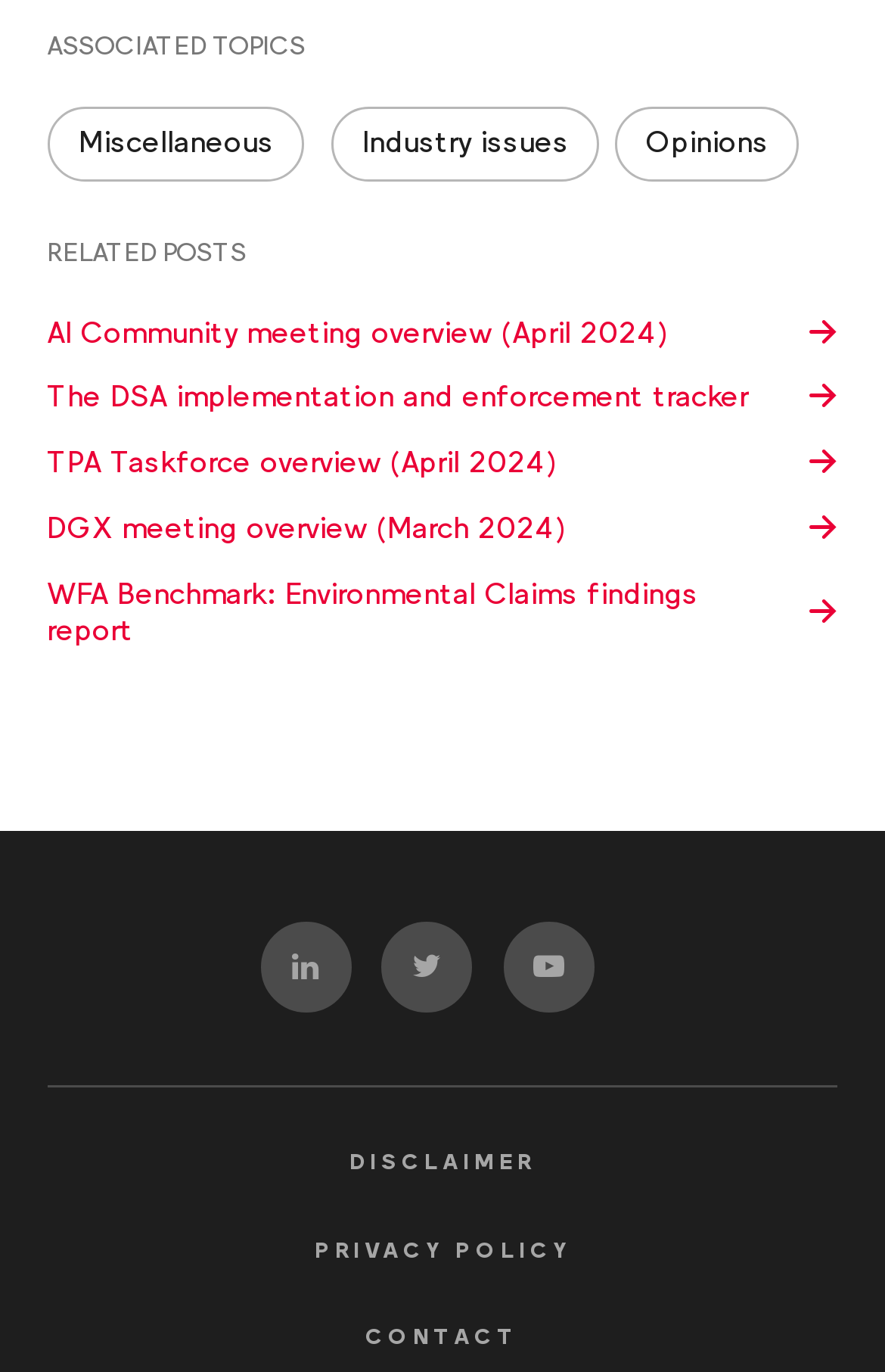What is the last link at the bottom of the page?
Provide a comprehensive and detailed answer to the question.

I looked at the links at the bottom of the page and found that the last link is 'CONTACT', which is located at the bottom right corner of the page.